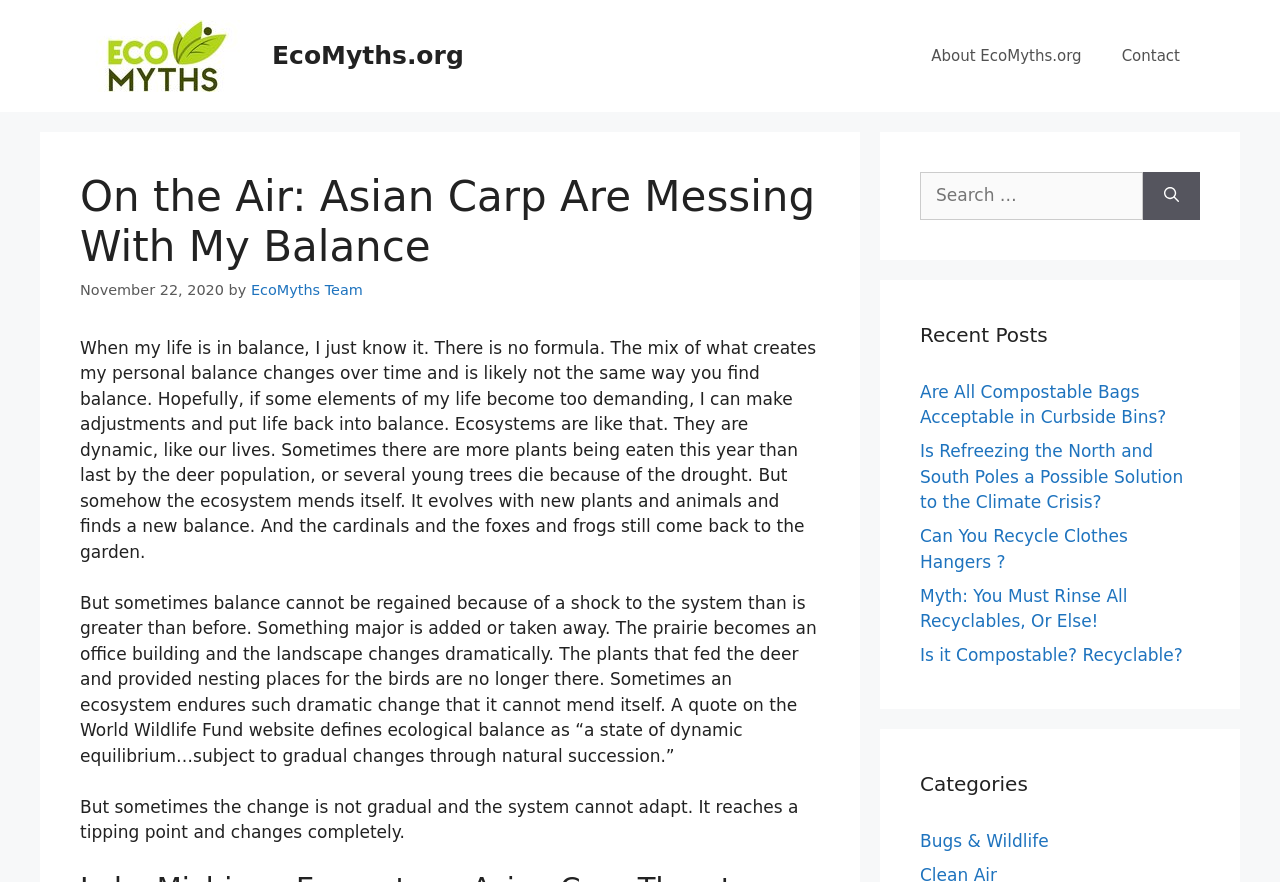What is the purpose of the search box?
Look at the image and respond with a single word or a short phrase.

To search for content